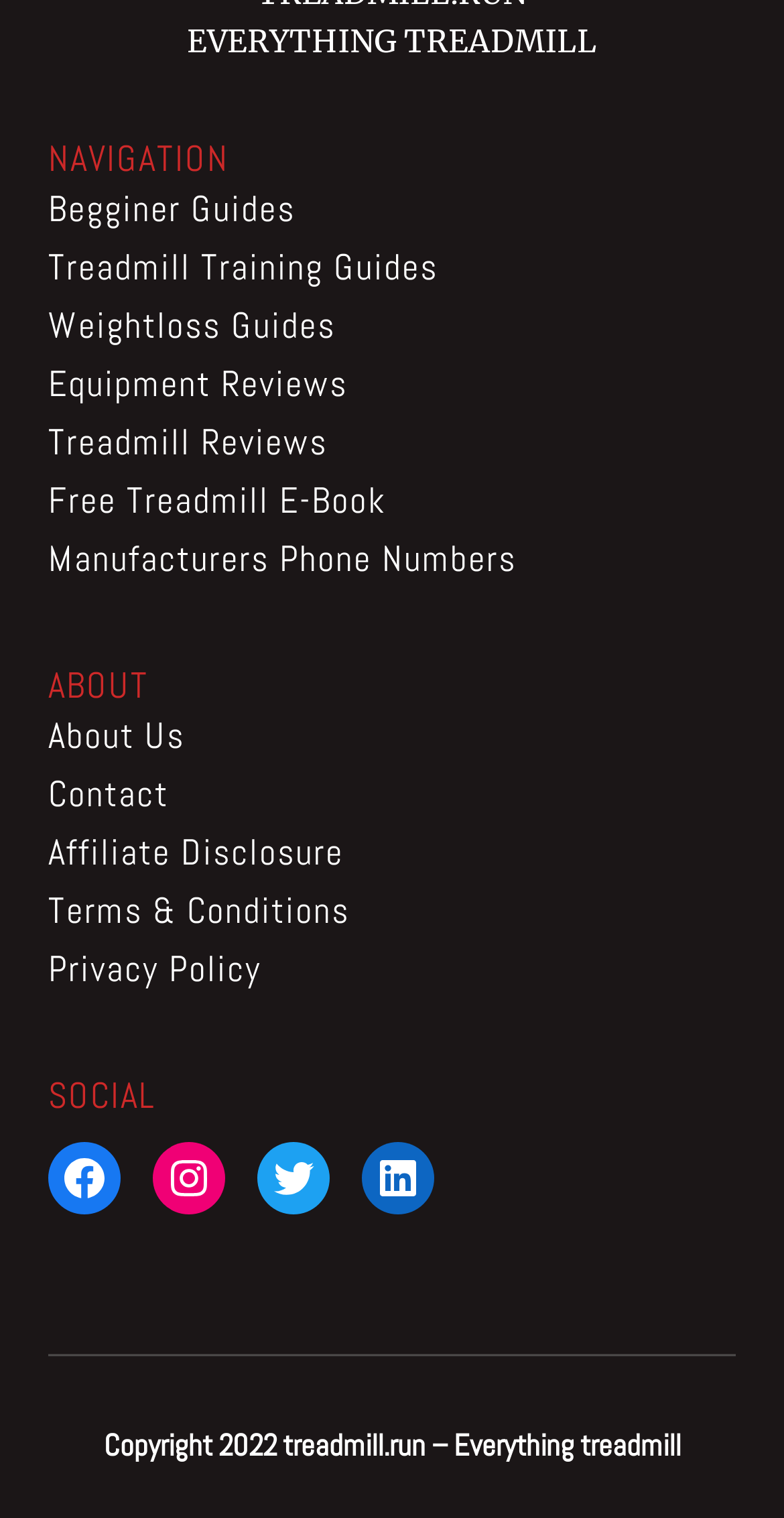Give the bounding box coordinates for the element described as: "Treadmill Reviews".

[0.062, 0.276, 0.418, 0.306]